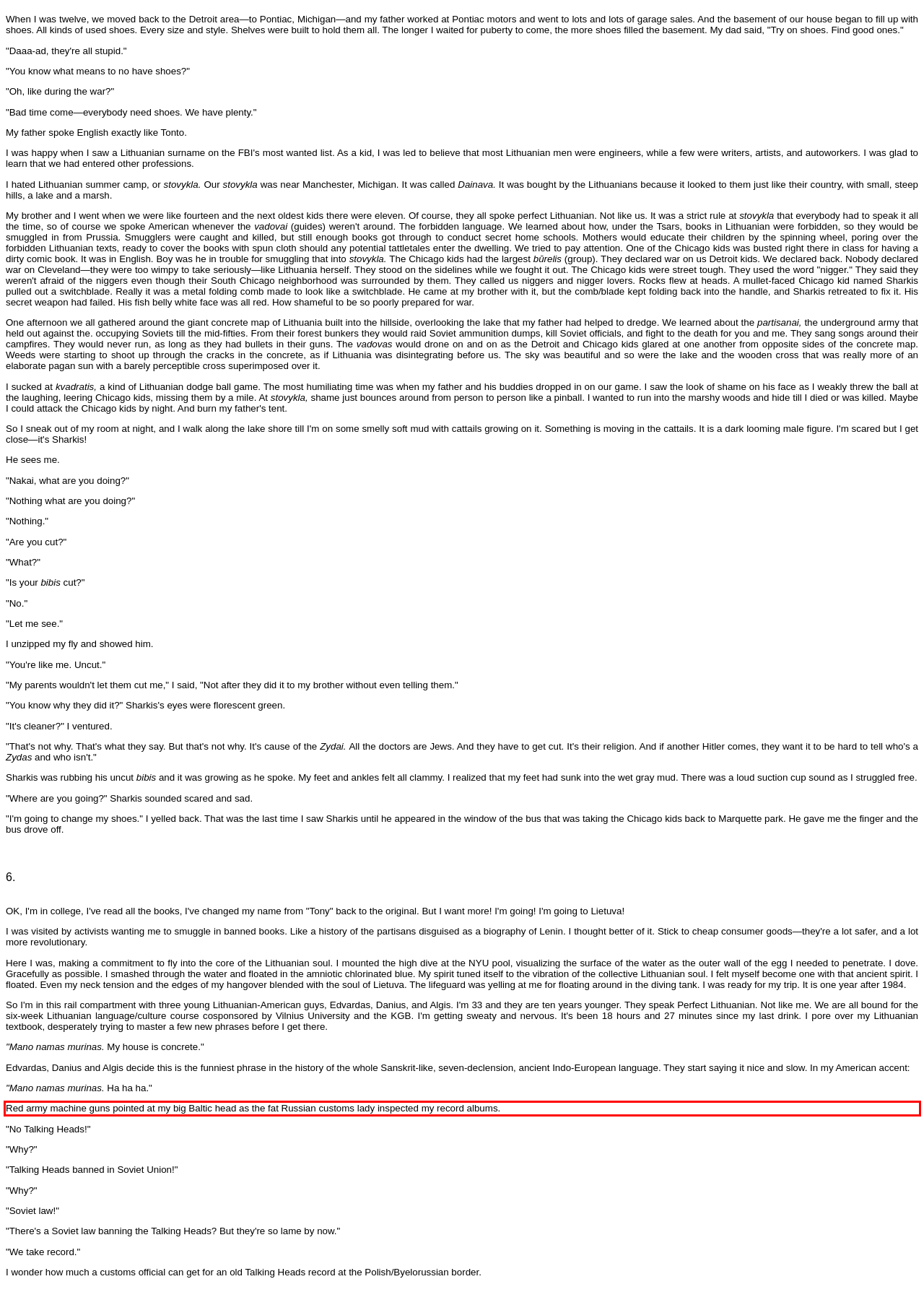From the screenshot of the webpage, locate the red bounding box and extract the text contained within that area.

Red army machine guns pointed at my big Baltic head as the fat Russian customs lady inspected my record albums.